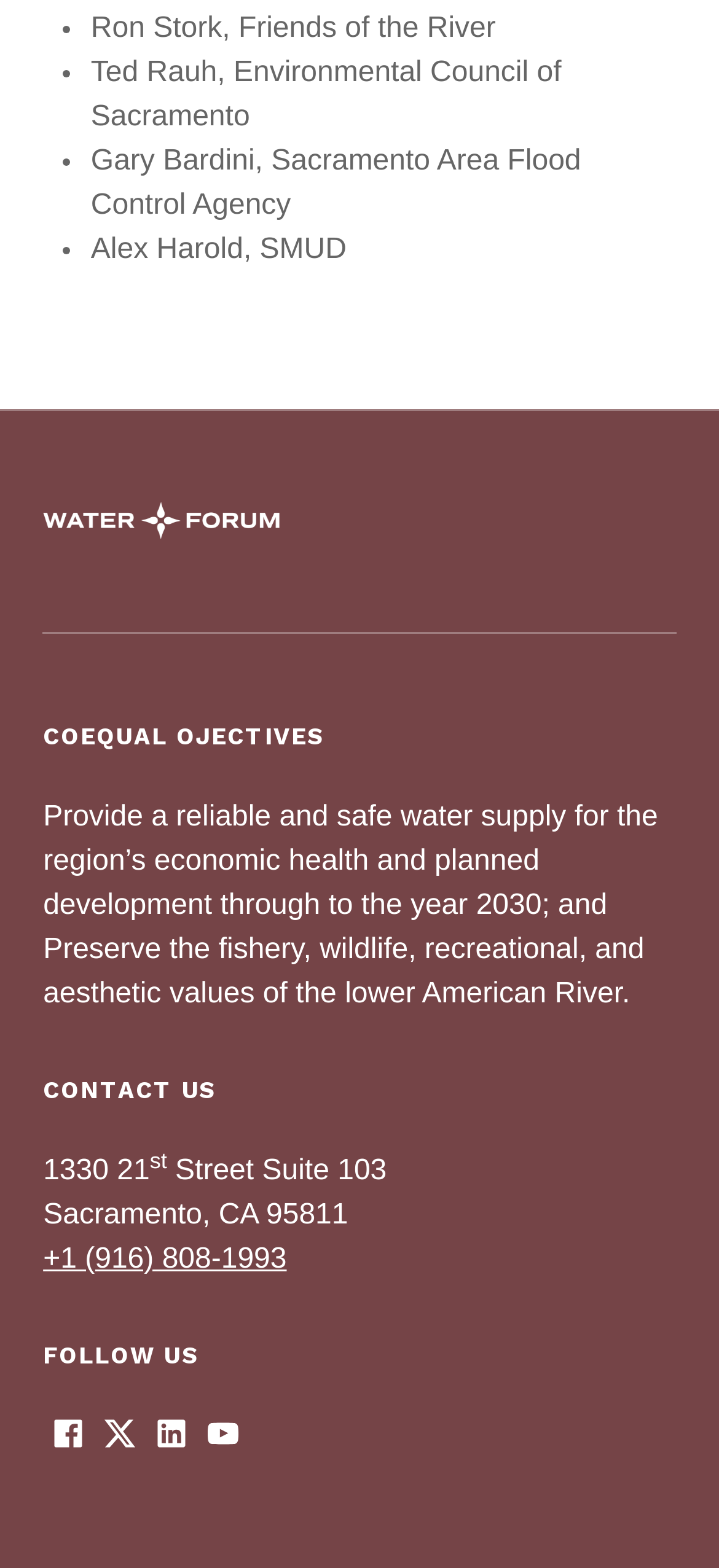Identify and provide the bounding box for the element described by: "Twitter".

[0.132, 0.901, 0.204, 0.93]